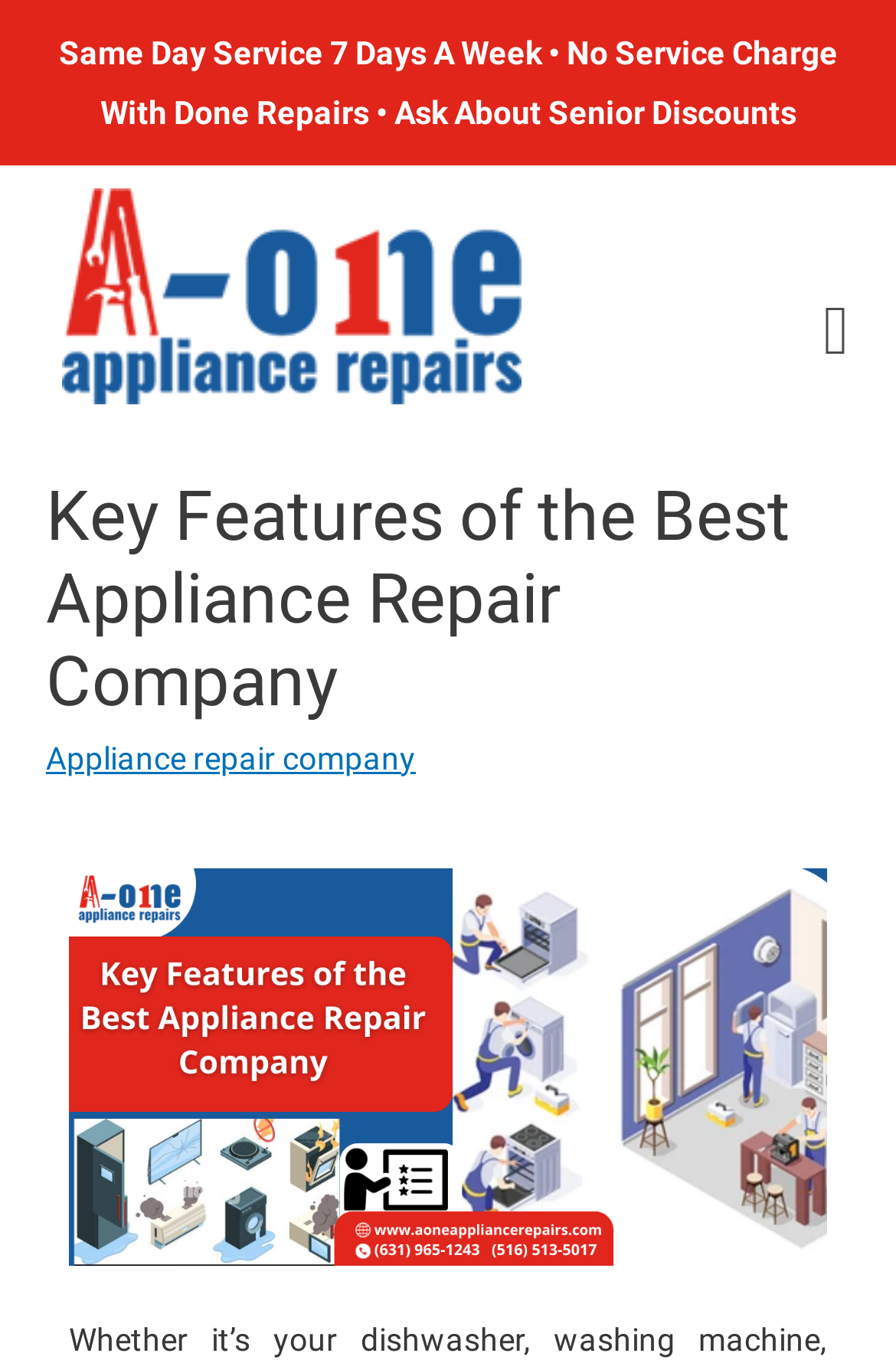Are there any discounts available for seniors?
Please provide a comprehensive answer based on the information in the image.

The static text on the webpage mentions 'Ask About Senior Discounts', implying that there are discounts available for seniors, and users can inquire about them.